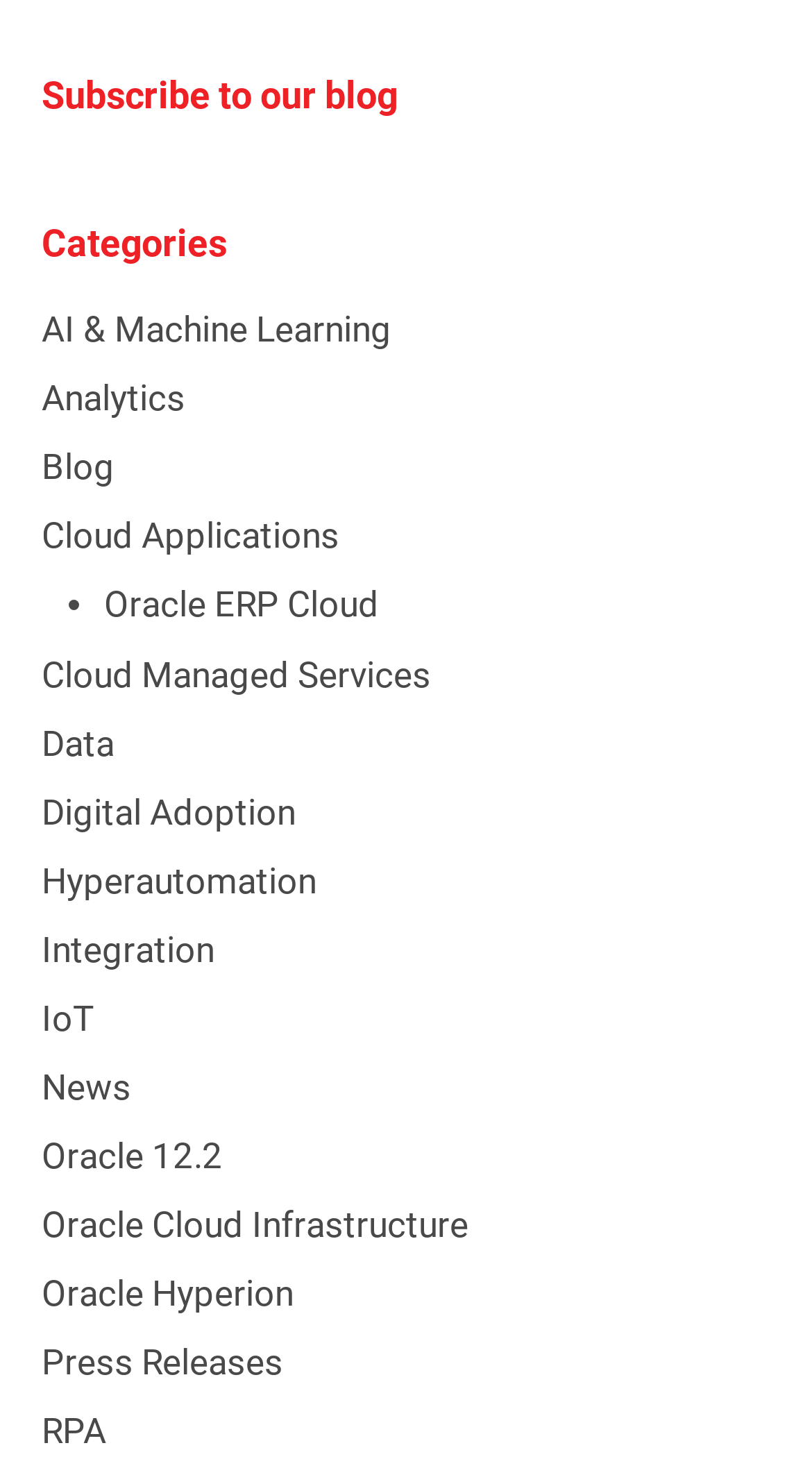Could you specify the bounding box coordinates for the clickable section to complete the following instruction: "Check Press Releases"?

[0.051, 0.909, 0.349, 0.938]